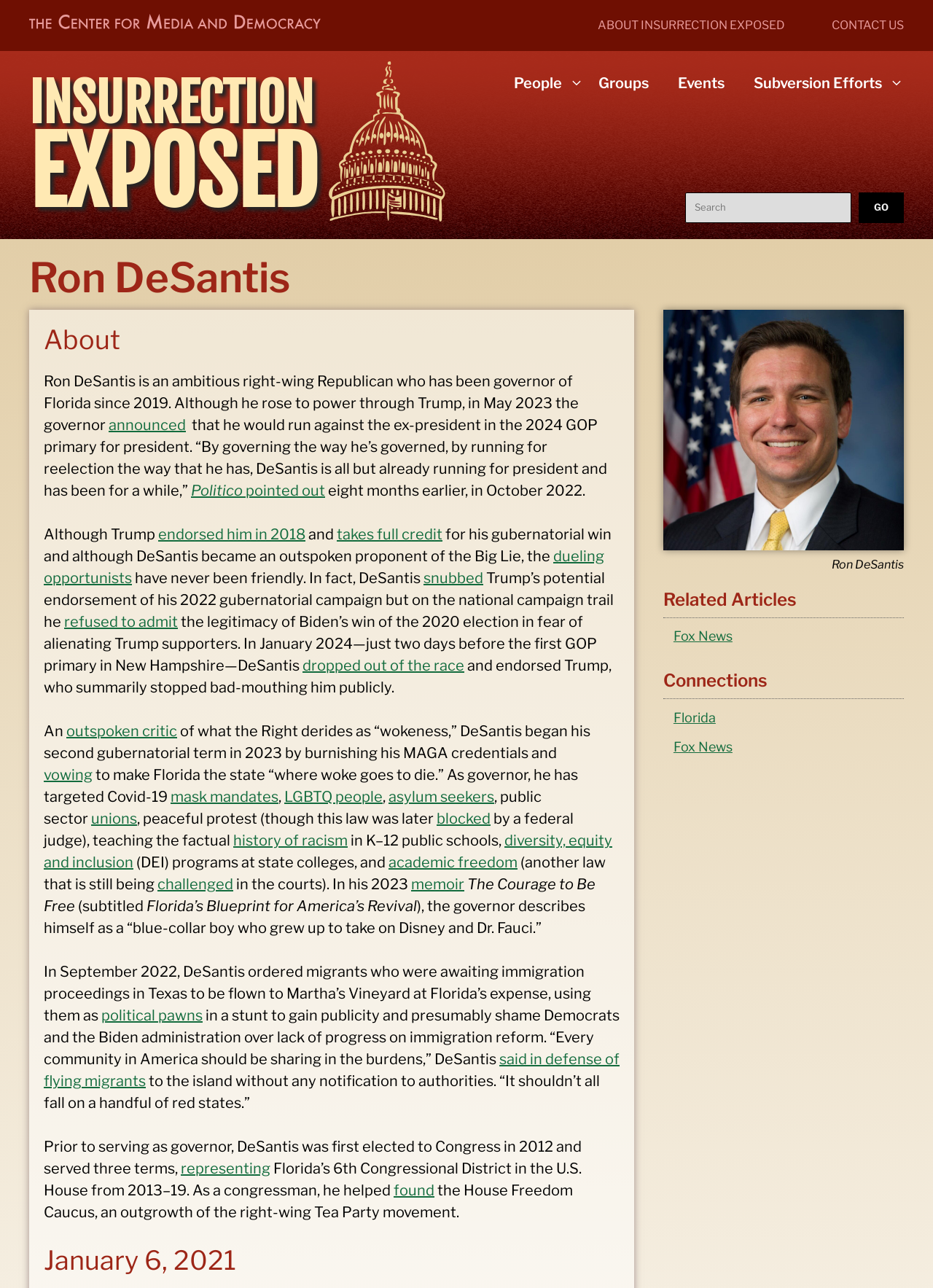Point out the bounding box coordinates of the section to click in order to follow this instruction: "Read about Ron DeSantis".

[0.031, 0.197, 0.68, 0.235]